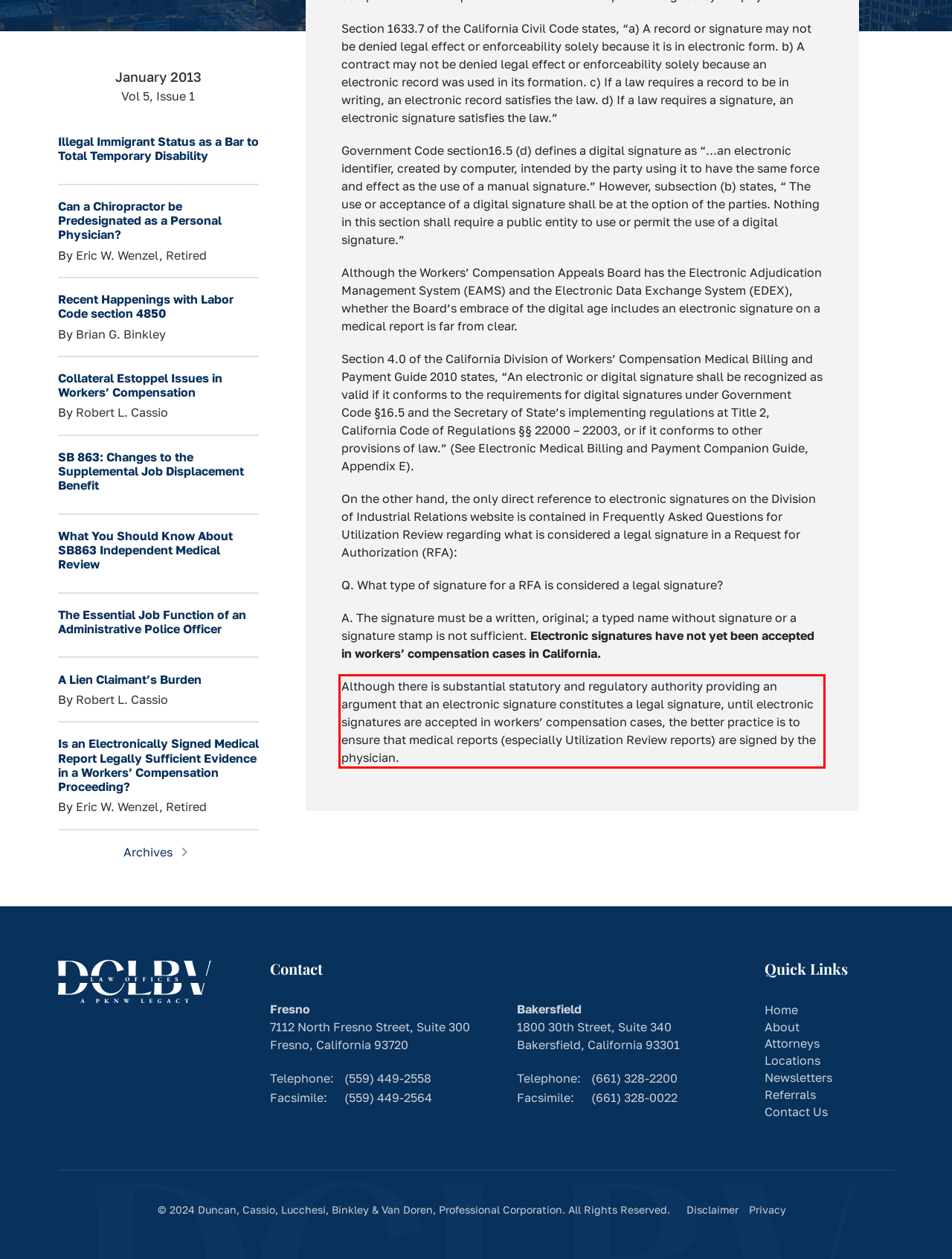Look at the provided screenshot of the webpage and perform OCR on the text within the red bounding box.

Although there is substantial statutory and regulatory authority providing an argument that an electronic signature constitutes a legal signature, until electronic signatures are accepted in workers’ compensation cases, the better practice is to ensure that medical reports (especially Utilization Review reports) are signed by the physician.